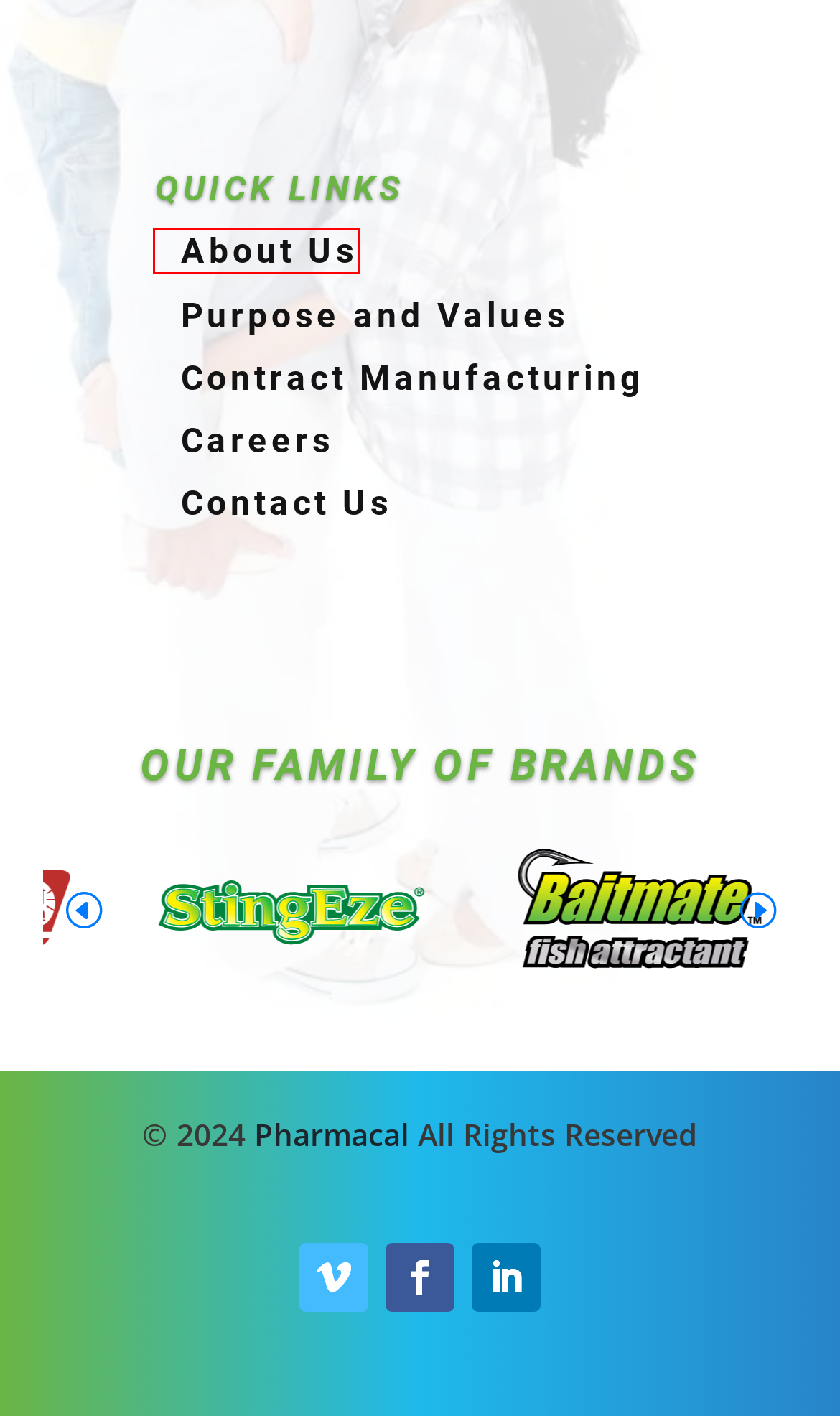You are provided with a screenshot of a webpage that includes a red rectangle bounding box. Please choose the most appropriate webpage description that matches the new webpage after clicking the element within the red bounding box. Here are the candidates:
A. Career and Employment Opportunities - Pharmacal Health and Wellness Solutions
B. Privacy Policy - Pharmacal Health and Wellness Solutions
C. Contract Manufacturing - Pharmacal Health and Wellness Solutions
D. Pharmacal - Pharmacal Health and Wellness Solutions
E. Keith Strom, Director of Sales - Pharmacal Health and Wellness Solutions
F. Heath Ashenfelter, Chief Executive Officer - Pharmacal Health and Wellness Solutions
G. Contact Us - Pharmacal Health and Wellness Solutions
H. About Pharmacal - Pharmacal Health and Wellness Solutions

H